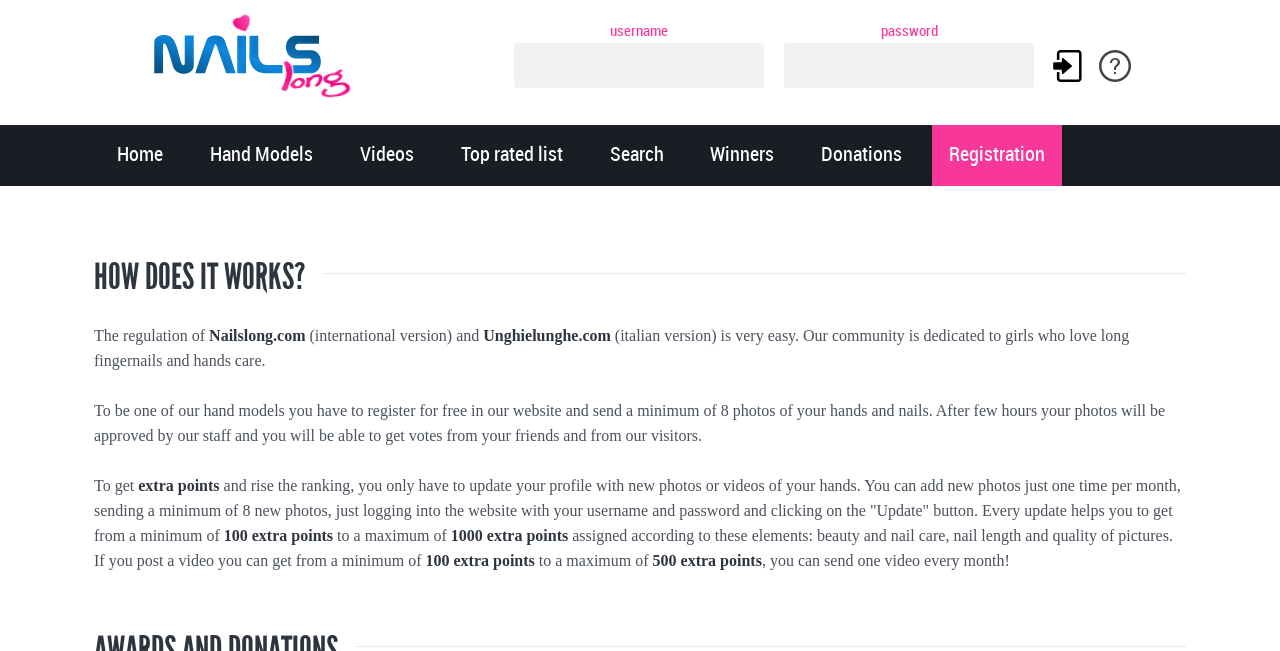Create a detailed summary of all the visual and textual information on the webpage.

The webpage is about the rules of a contest on Nailslong.com, a website dedicated to girls who love long fingernails and hand care. At the top left corner, there is a link to the website's homepage, accompanied by an image of the website's logo. Below the logo, there is a login section with input fields for username and password, along with a "Login" button and a "Forgotten password" image.

On the top right corner, there is a navigation menu with links to various sections of the website, including "Home", "Hand Models", "Videos", "Top rated list", "Search", "Winners", "Donations", and "Registration".

The main content of the webpage is divided into sections, starting with a heading "HOW DOES IT WORKS?" followed by a paragraph of text explaining the regulation of the website. The text is divided into several static text elements, making it easy to read.

Below the introductory text, there is a section explaining how to become one of the website's hand models. This section includes a link to register for free and a detailed explanation of the registration process, including the requirement to send a minimum of 8 photos of hands and nails.

Further down the page, there is a section explaining how to get extra points and rise in the ranking. This section includes detailed information on how to update profiles with new photos or videos, and how to earn extra points based on the quality of the content.